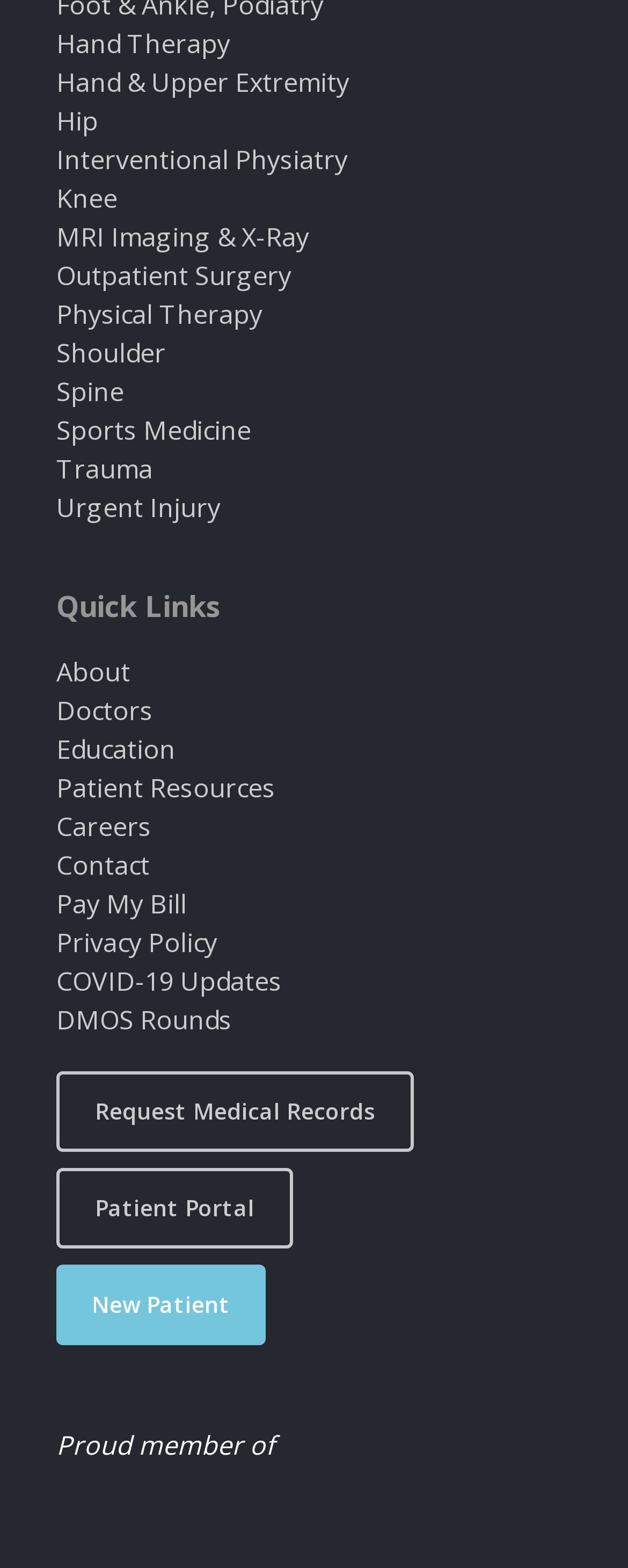Locate the bounding box coordinates of the area to click to fulfill this instruction: "Learn about OrthoForum". The bounding box should be presented as four float numbers between 0 and 1, in the order [left, top, right, bottom].

[0.09, 0.939, 0.667, 0.996]